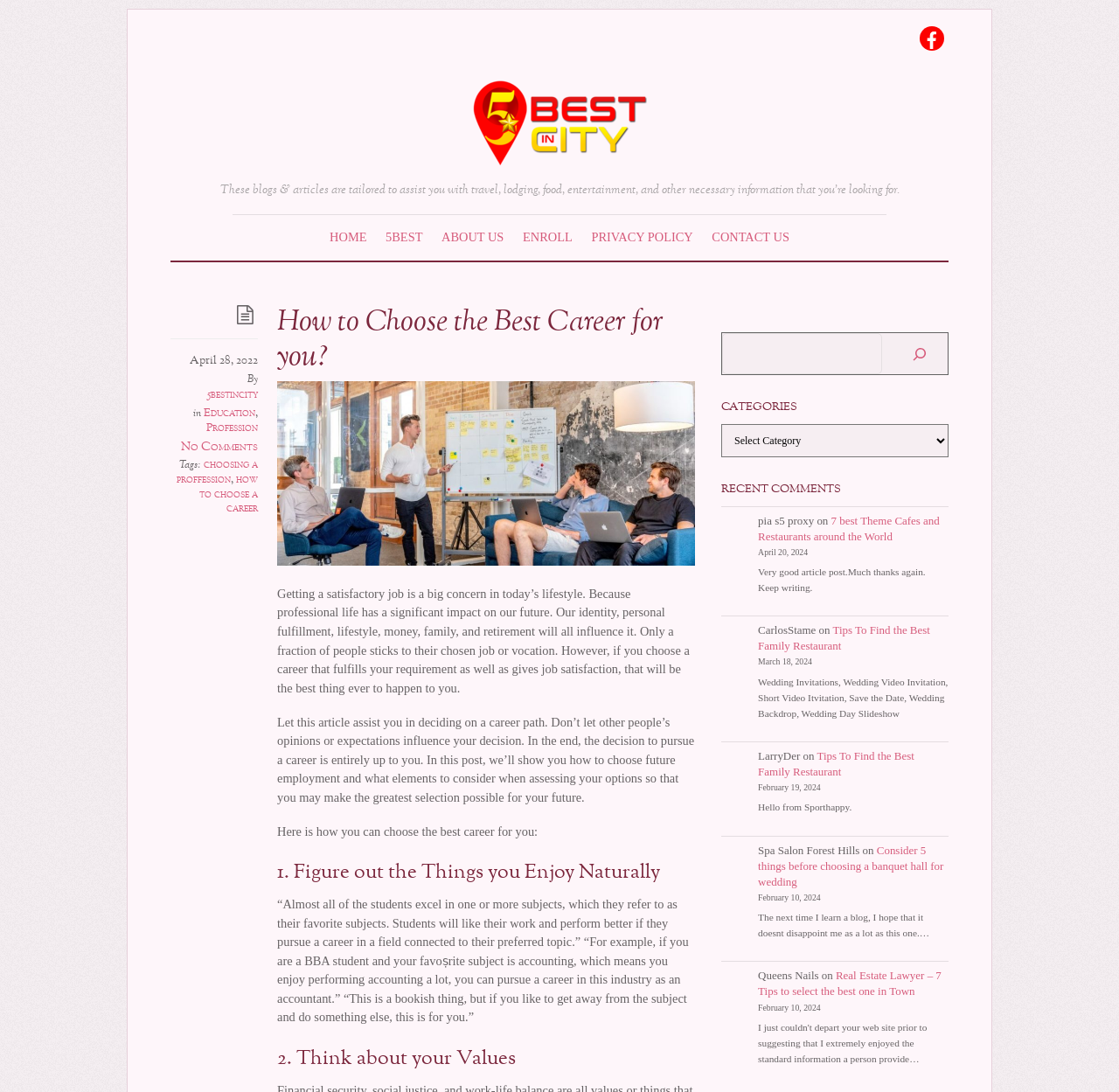Determine the bounding box coordinates of the area to click in order to meet this instruction: "Click on the 'See all similar articles' link".

None